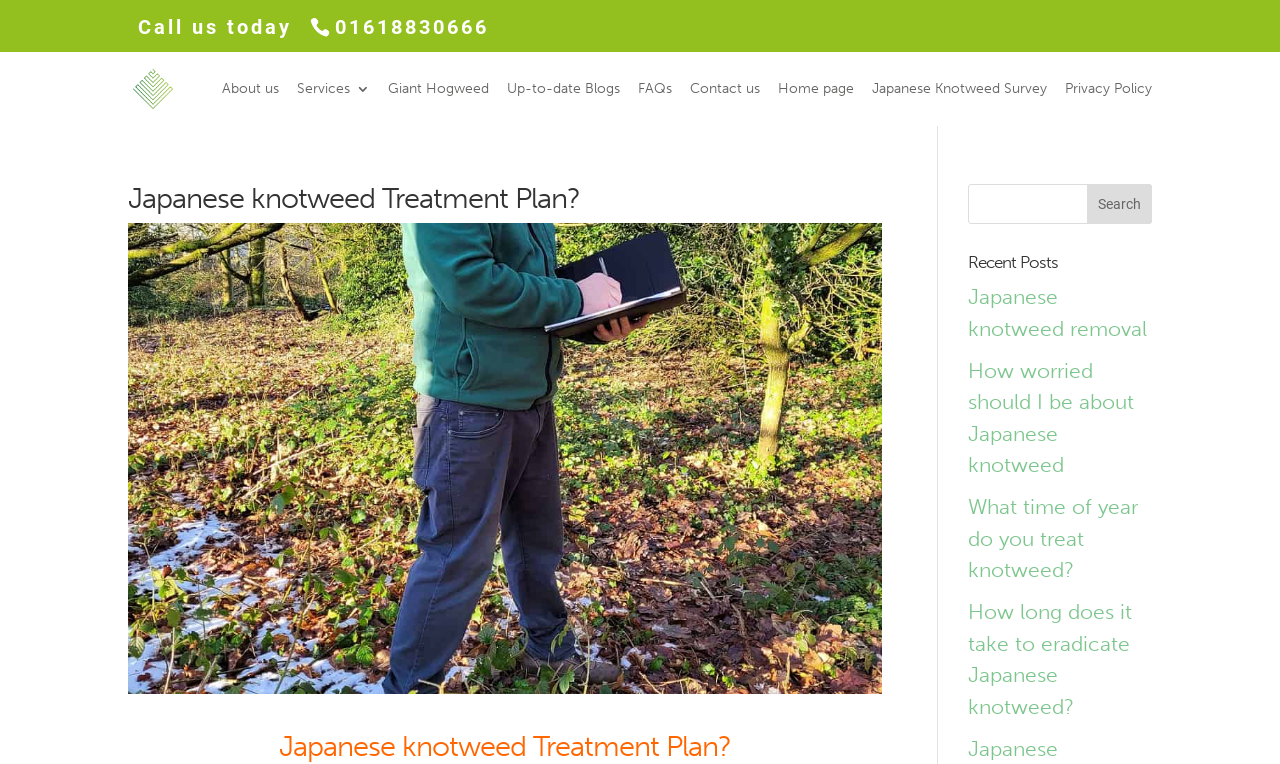Identify the bounding box coordinates of the clickable region necessary to fulfill the following instruction: "Call us today". The bounding box coordinates should be four float numbers between 0 and 1, i.e., [left, top, right, bottom].

[0.108, 0.02, 0.228, 0.051]